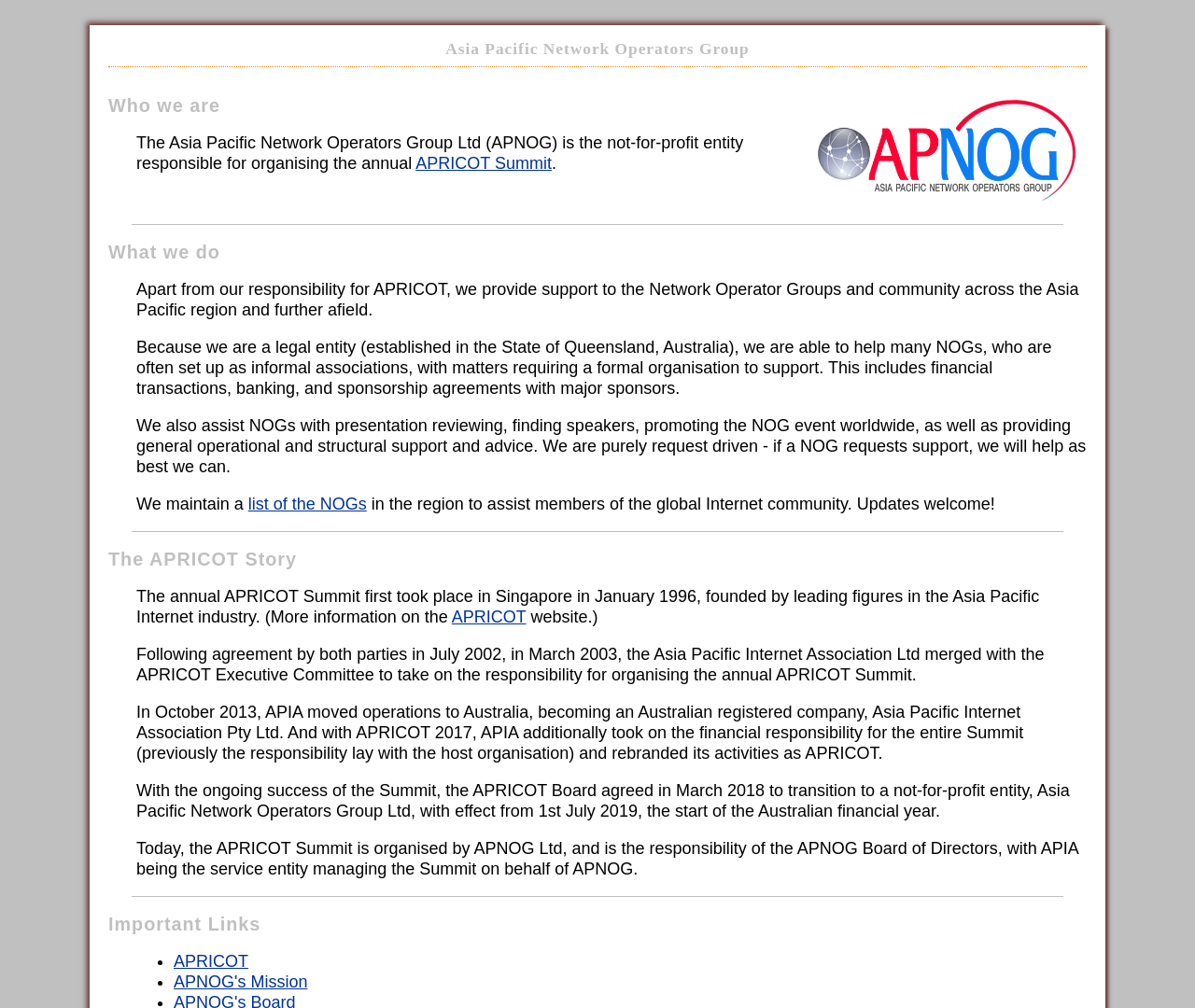Can you find the bounding box coordinates for the UI element given this description: "aria-label="Majestic Transportation and Logistics""? Provide the coordinates as four float numbers between 0 and 1: [left, top, right, bottom].

None